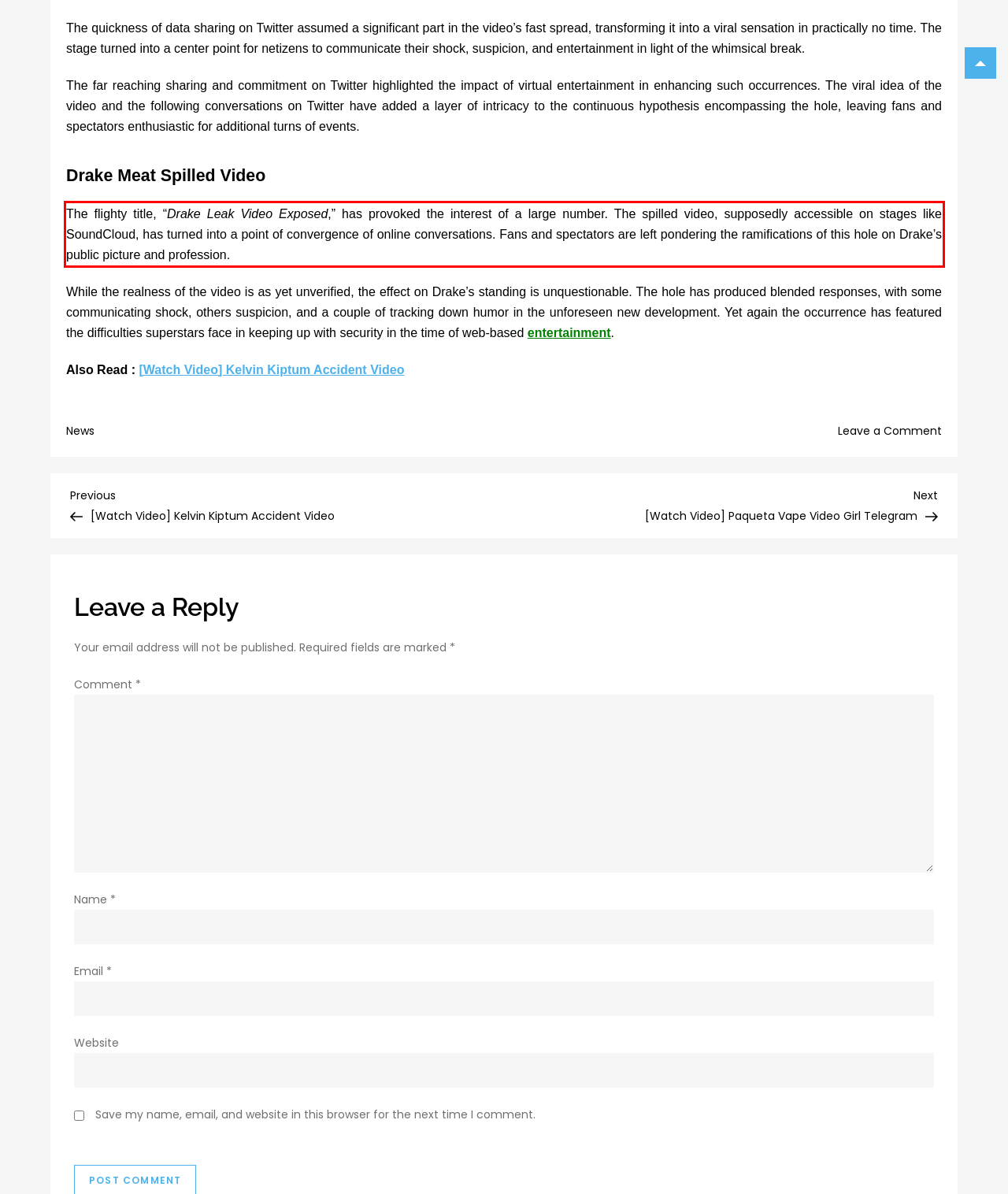Using the webpage screenshot, recognize and capture the text within the red bounding box.

The flighty title, “Drake Leak Video Exposed,” has provoked the interest of a large number. The spilled video, supposedly accessible on stages like SoundCloud, has turned into a point of convergence of online conversations. Fans and spectators are left pondering the ramifications of this hole on Drake’s public picture and profession.